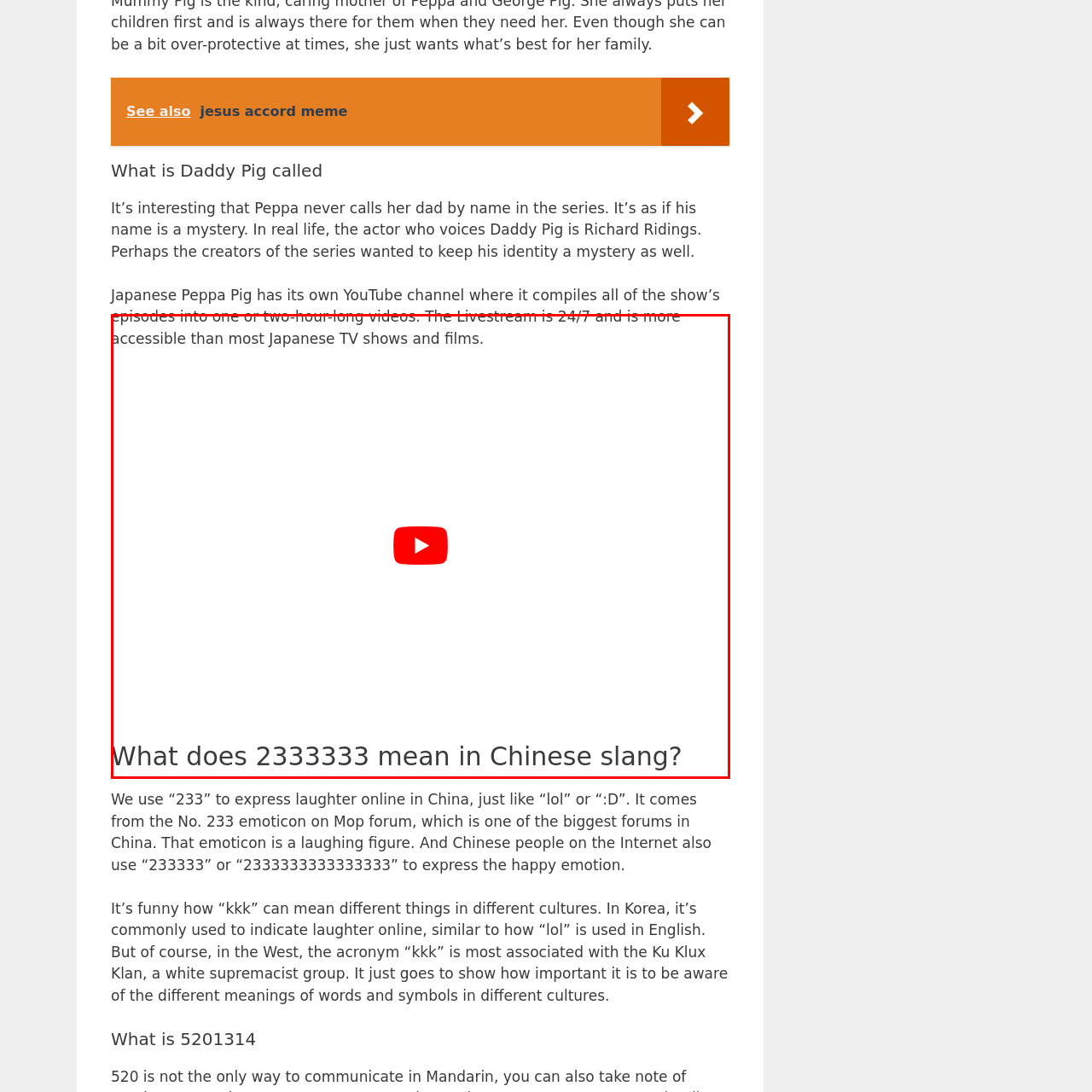Describe all the elements and activities occurring in the red-outlined area of the image extensively.

The image features a YouTube video player interface, highlighted by a prominent play button in the center. This element serves as a gateway to engaging video content, specifically relating to the animated series "Peppa Pig." Below the video player, there is text exploring the significance of the Chinese slang "2333333," used to convey laughter online, akin to "LOL" in English. The surrounding context emphasizes the cultural nuances of online communication, making this very relatable for internet users. The overall theme of the content focuses on popular children's programming and its multicultural interpretations.